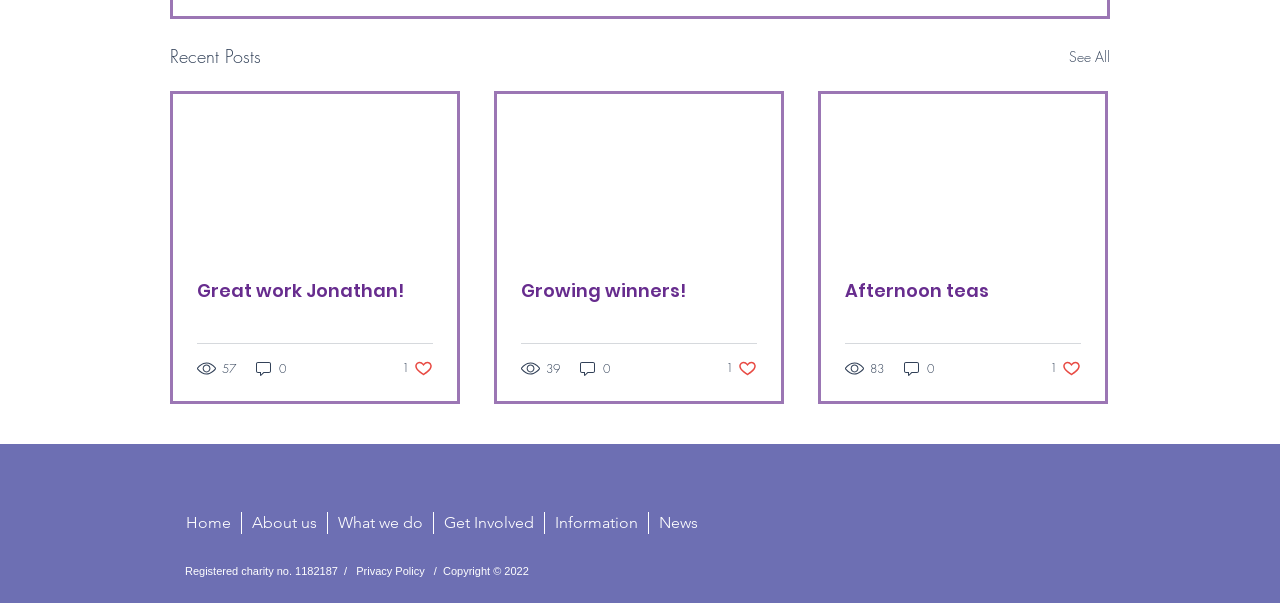Determine the bounding box coordinates for the clickable element required to fulfill the instruction: "Click on the 'See All' link". Provide the coordinates as four float numbers between 0 and 1, i.e., [left, top, right, bottom].

[0.835, 0.069, 0.867, 0.117]